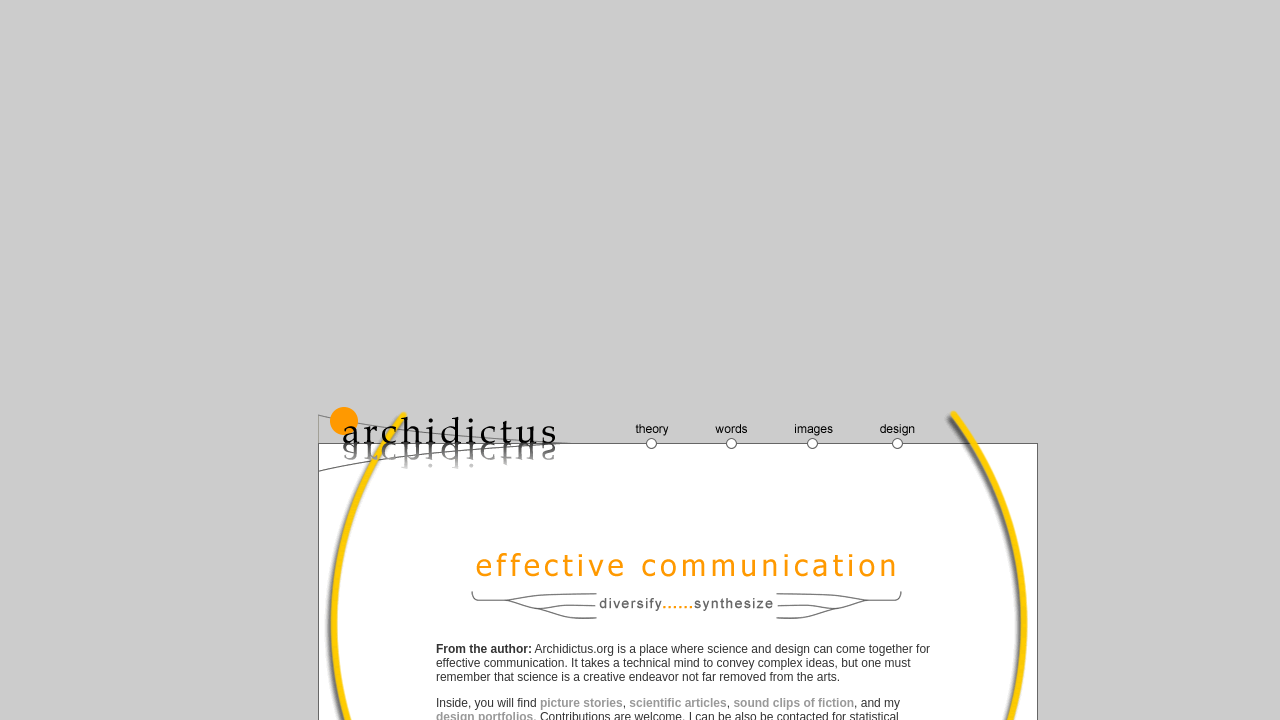What type of content is linked from the 'words' category?
Give a detailed response to the question by analyzing the screenshot.

By analyzing the link text, I found that the 'words' category links to 'scientific articles', suggesting that this category is related to written content, possibly academic or research-oriented.